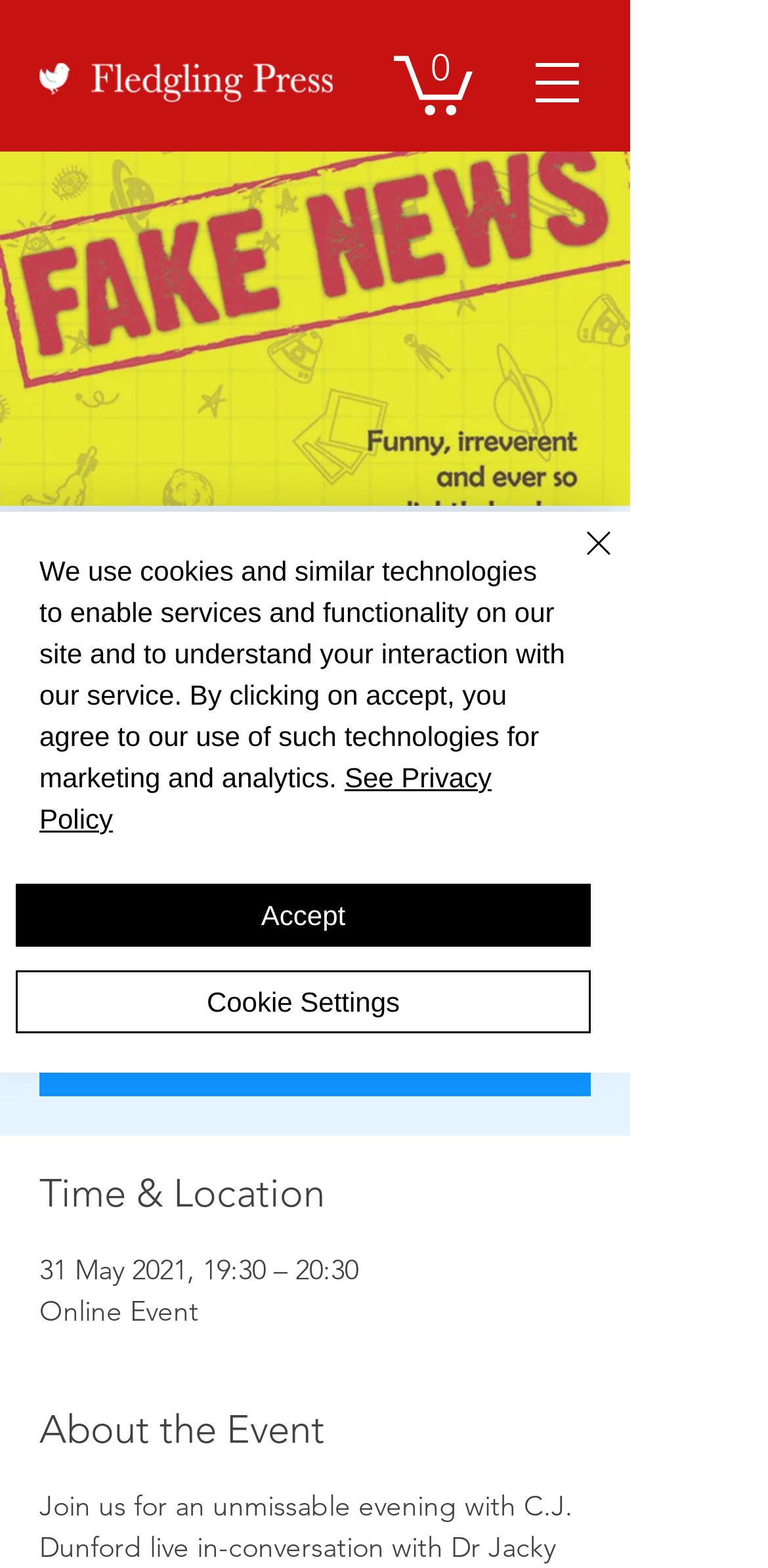Please analyze the image and give a detailed answer to the question:
What is the duration of the online event?

I found the duration of the online event by looking at the 'Time & Location' section, where it says '31 May 2021, 19:30 – 20:30', which implies that the event lasts for 1 hour.